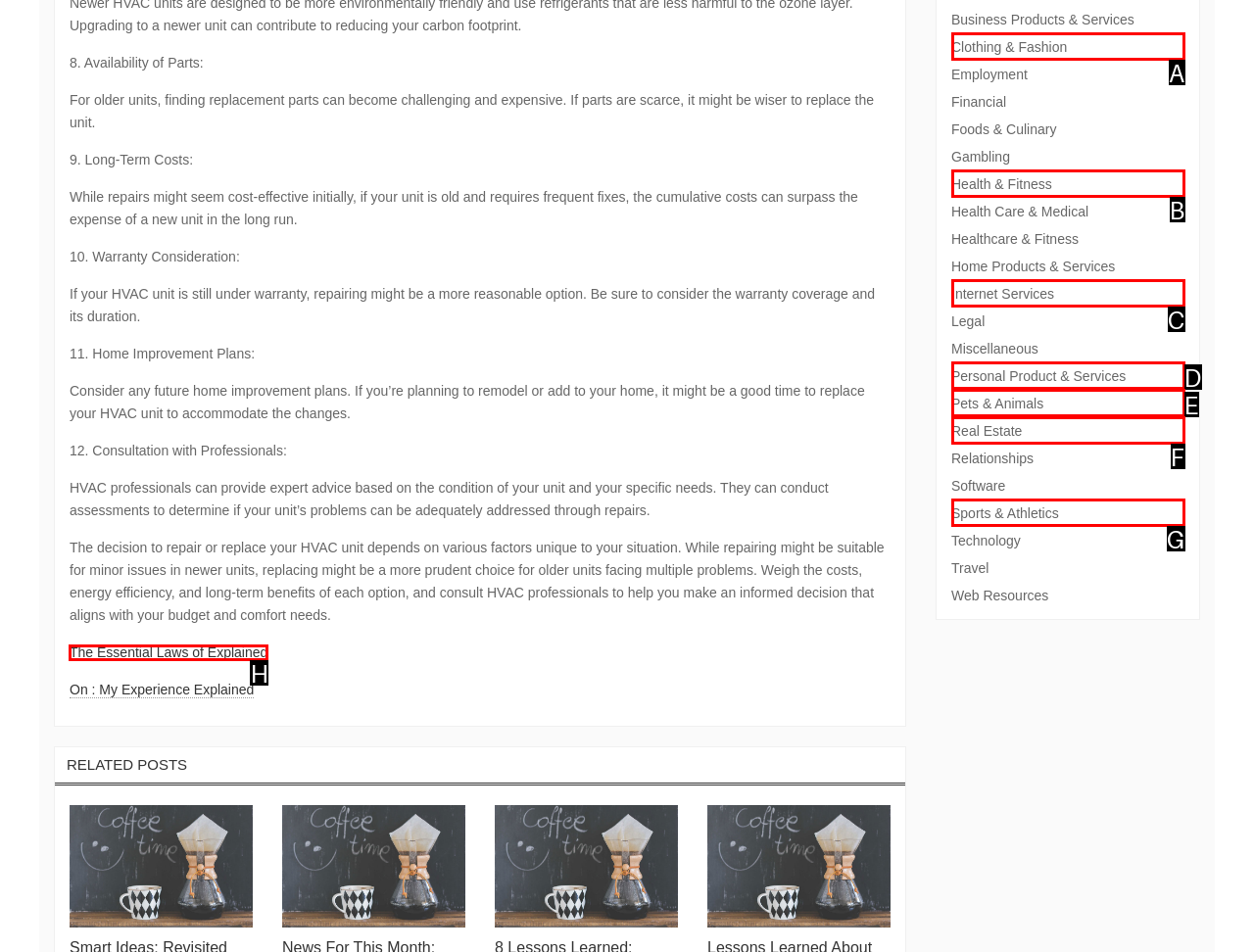Tell me which element should be clicked to achieve the following objective: Click on 'The Essential Laws of Explained'
Reply with the letter of the correct option from the displayed choices.

H